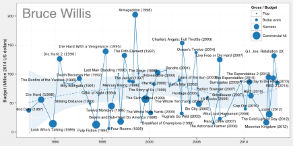Provide a comprehensive description of the image.

The image presents a scatter plot titled "Bruce Willis," analyzing the budget and gross earnings of various films featuring the renowned actor over the years. Each point on the graph corresponds to a specific film, with the vertical axis representing the film's gross earnings adjusted for inflation, while the horizontal axis indicates the year of release. The data visualization includes several films, dating from earlier works like "Die Hard" (1988) to more recent titles, clearly marking trends in the actor's career. Different markers are used to distinguish between commercial hits and other categories, providing insights into Bruce Willis's evolving market performance and influence in the film industry throughout his career.